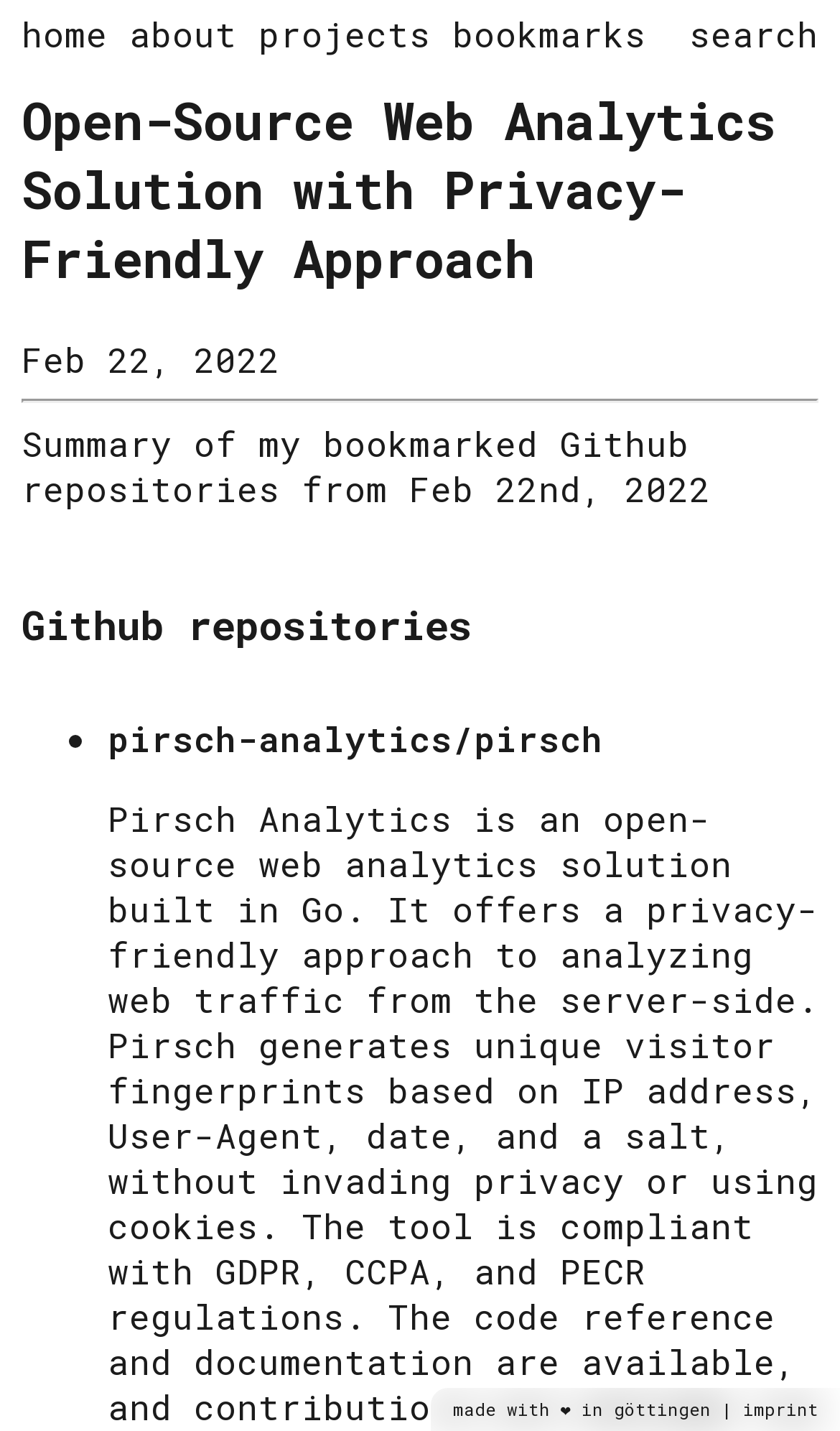Please provide the bounding box coordinates in the format (top-left x, top-left y, bottom-right x, bottom-right y). Remember, all values are floating point numbers between 0 and 1. What is the bounding box coordinate of the region described as: projects

[0.308, 0.008, 0.513, 0.039]